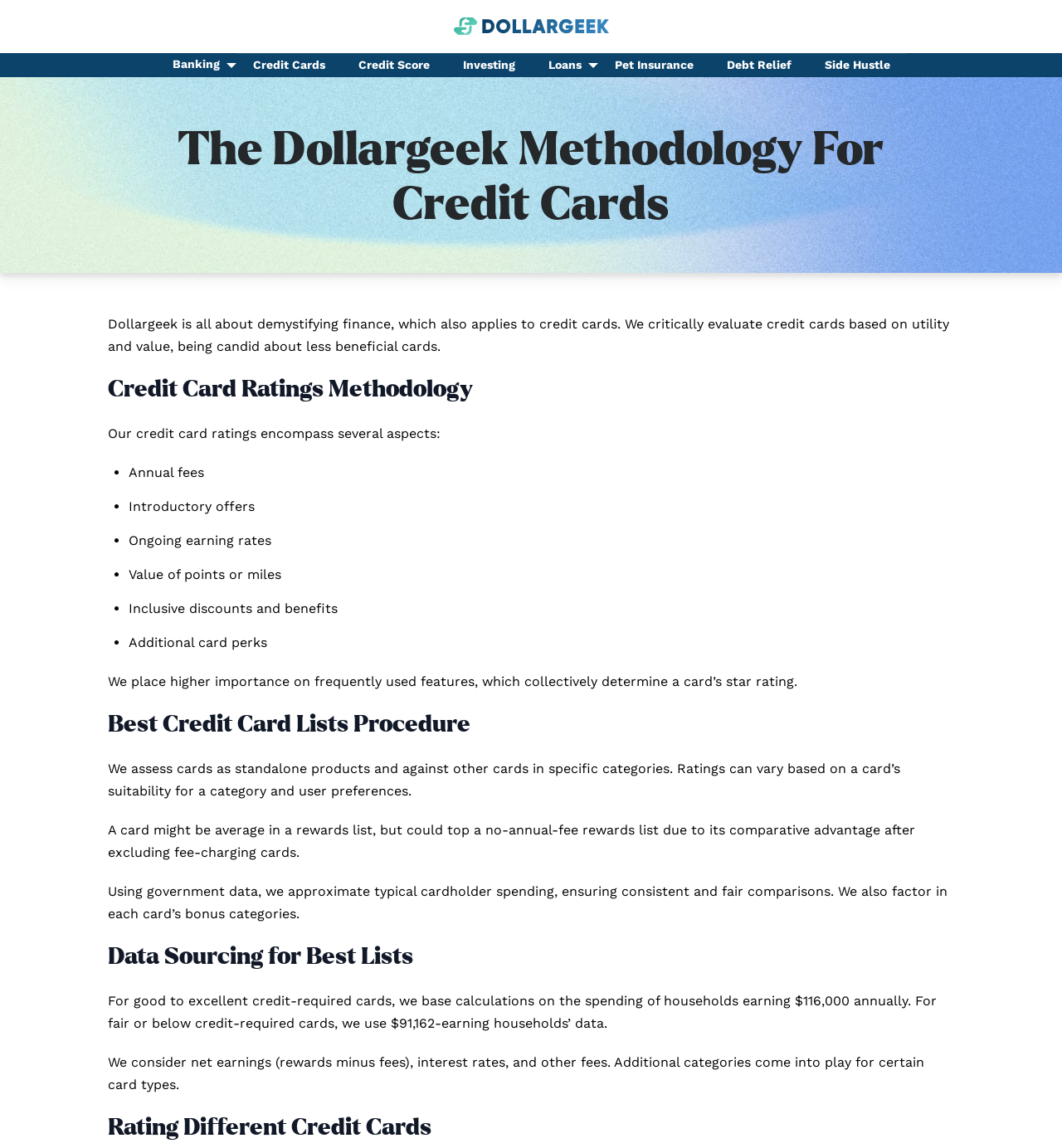Please determine and provide the text content of the webpage's heading.

The Dollargeek Methodology For Credit Cards